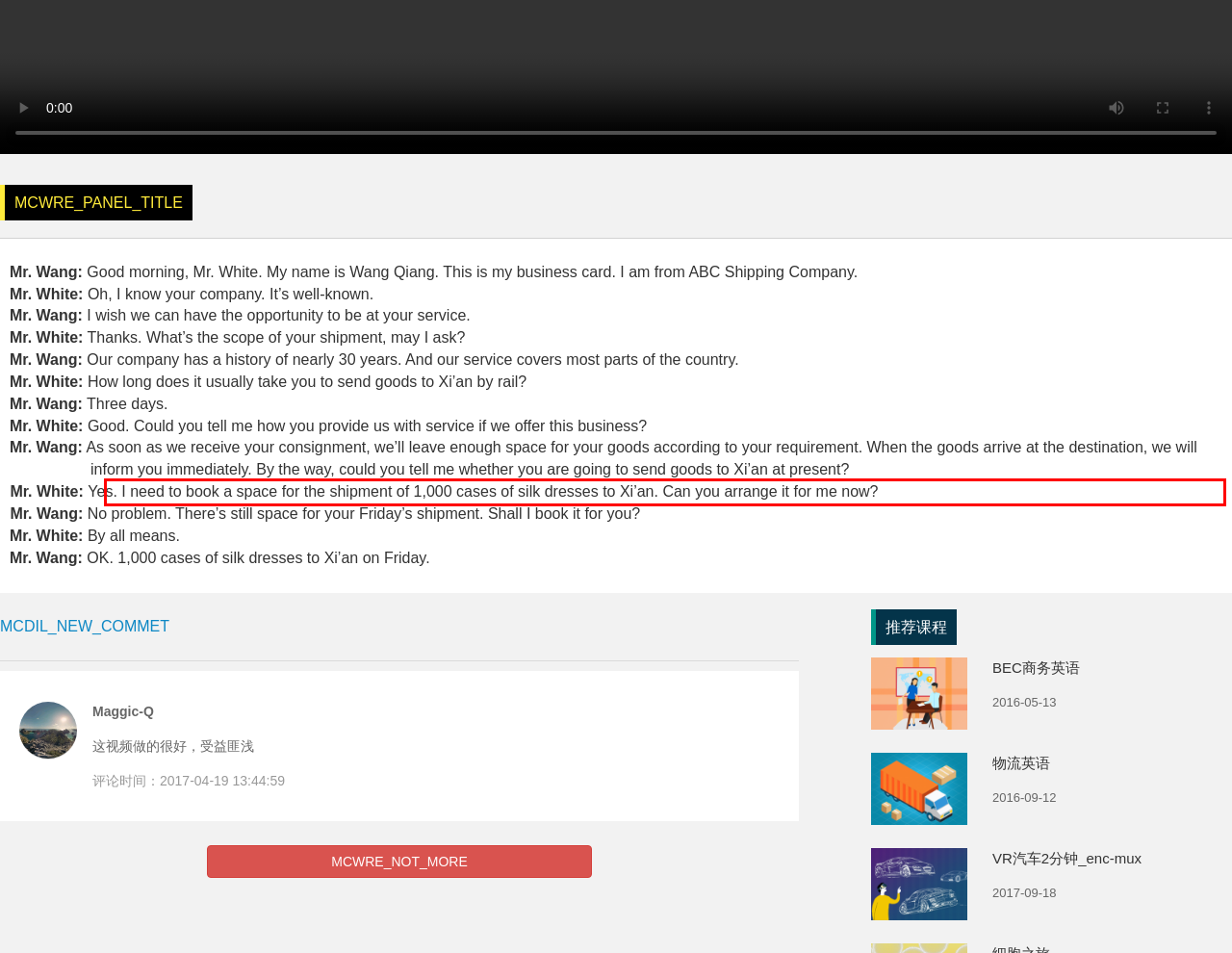You are provided with a screenshot of a webpage featuring a red rectangle bounding box. Extract the text content within this red bounding box using OCR.

Mr. White: Yes. I need to book a space for the shipment of 1,000 cases of silk dresses to Xi’an. Can you arrange it for me now?